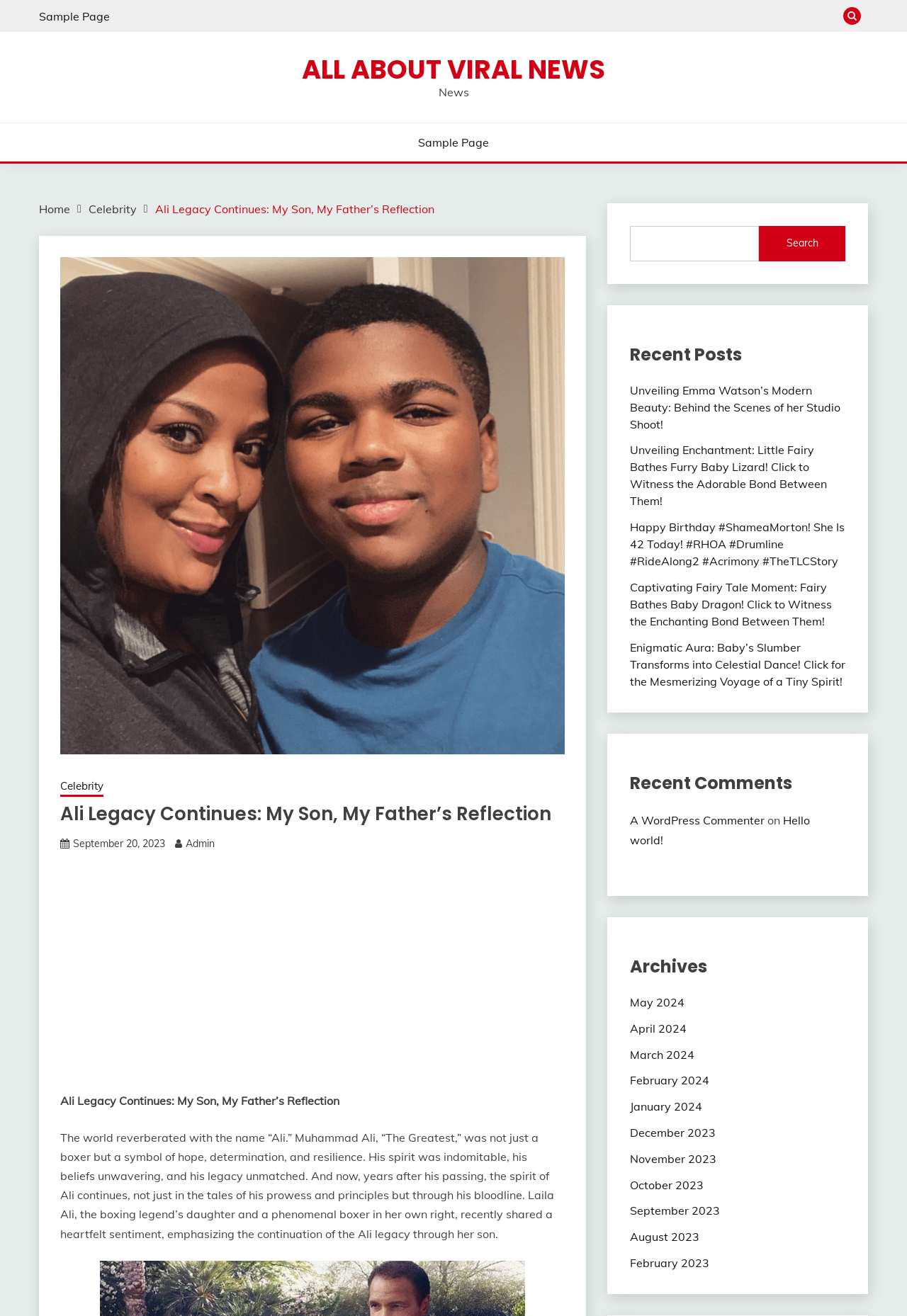Answer this question using a single word or a brief phrase:
What is the name of Muhammad Ali's daughter?

Laila Ali